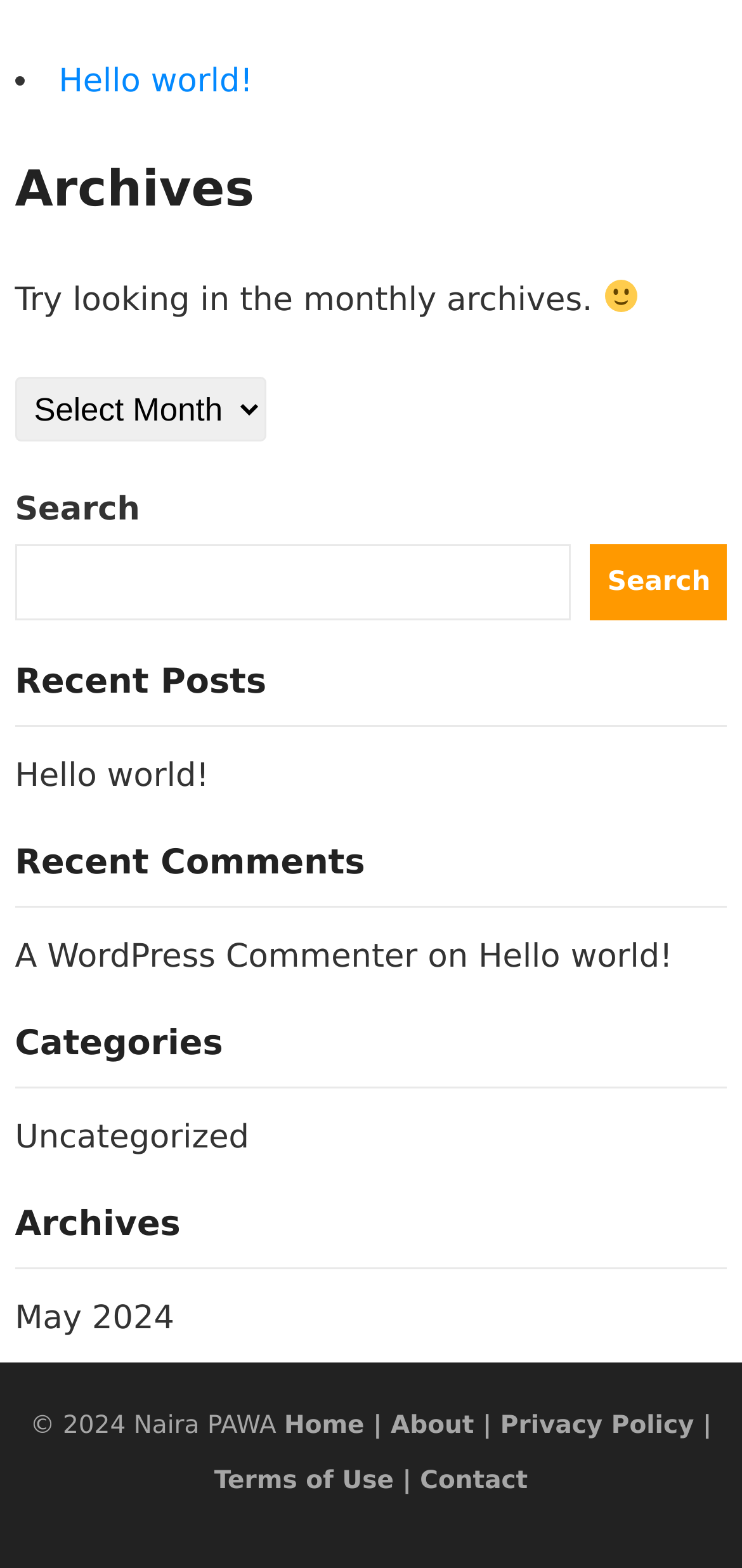Using the webpage screenshot and the element description Uncategorized, determine the bounding box coordinates. Specify the coordinates in the format (top-left x, top-left y, bottom-right x, bottom-right y) with values ranging from 0 to 1.

[0.02, 0.714, 0.336, 0.738]